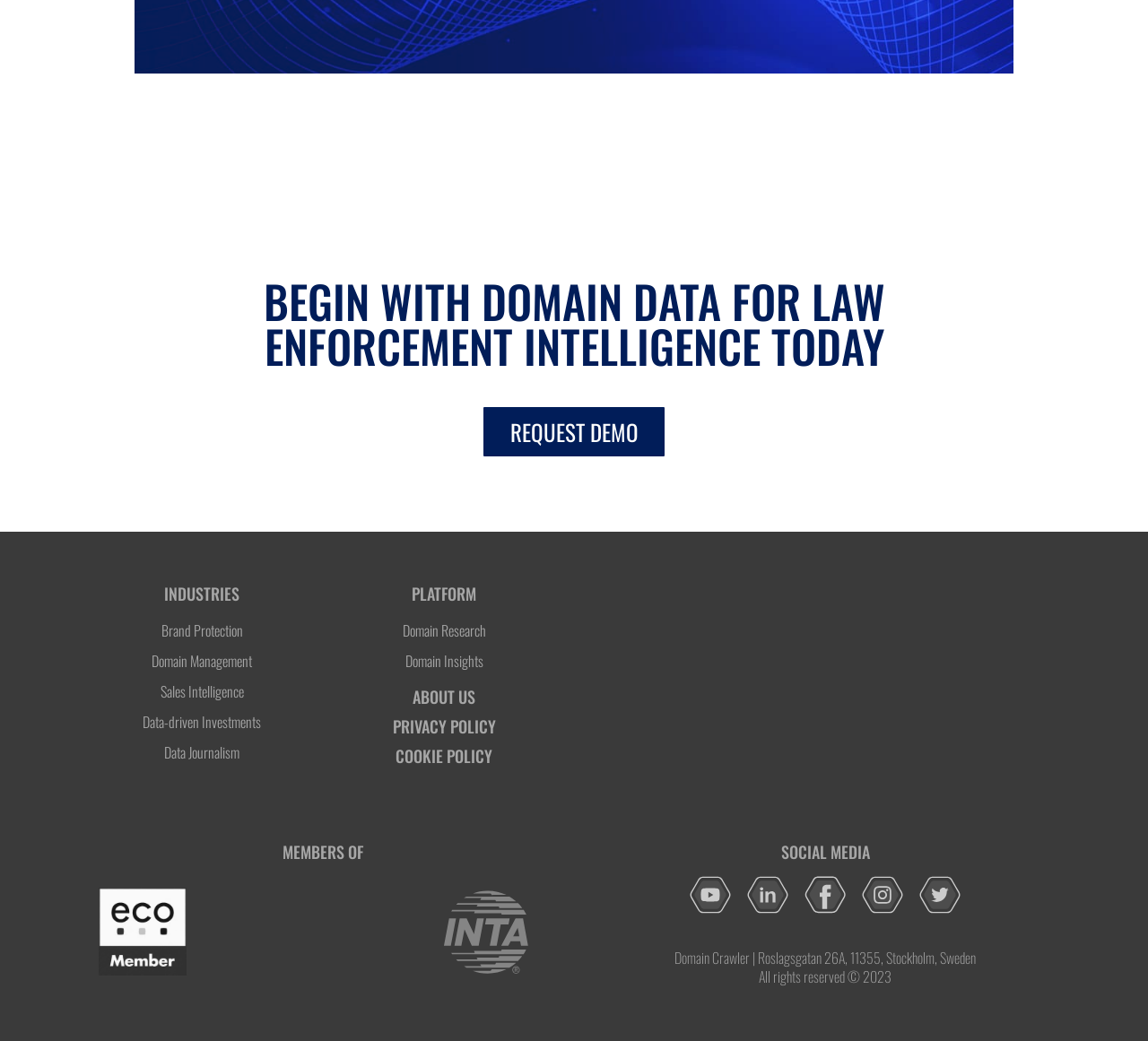Can you find the bounding box coordinates for the element to click on to achieve the instruction: "Visit Youtube page"?

[0.6, 0.839, 0.638, 0.88]